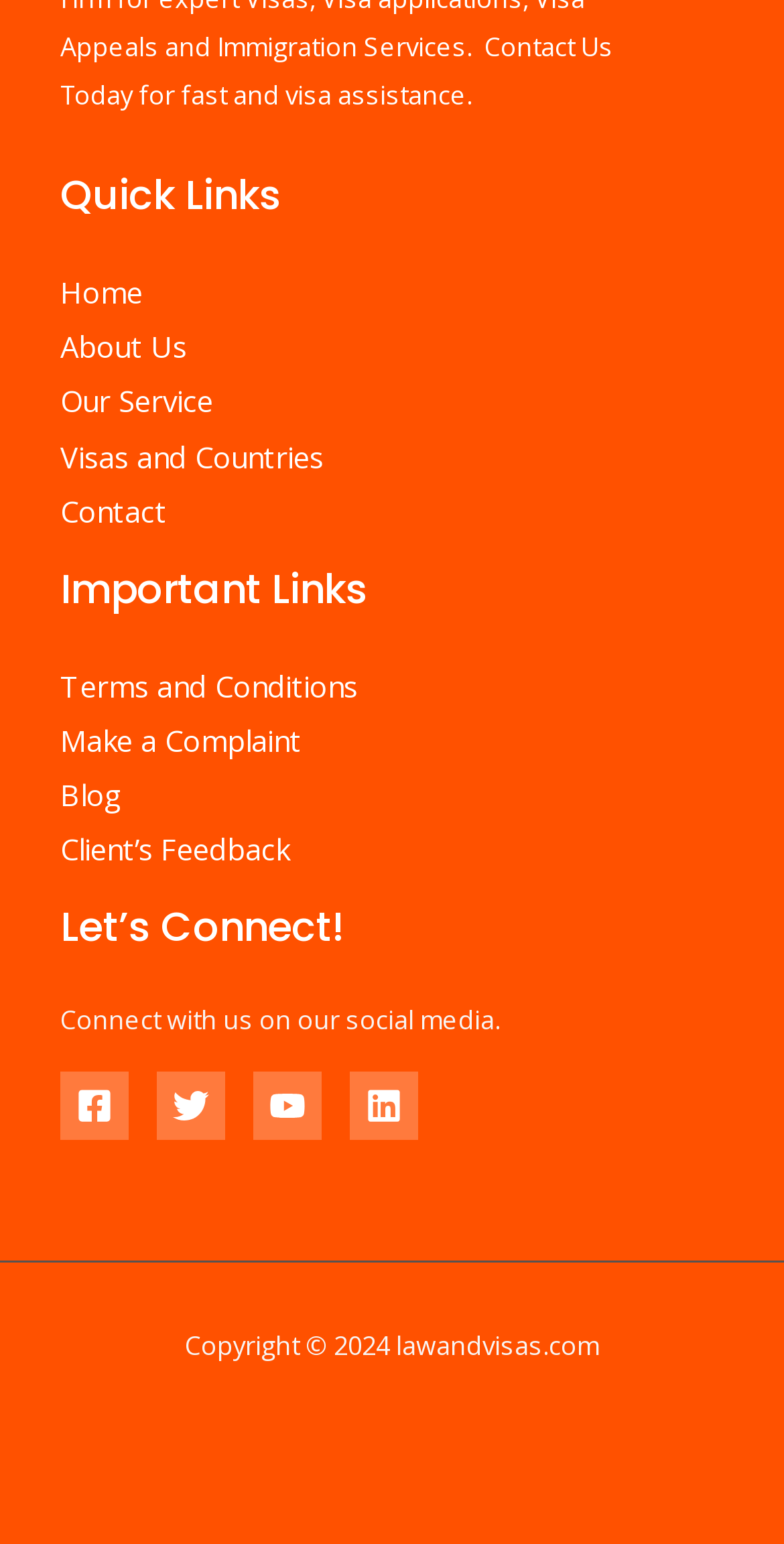Please look at the image and answer the question with a detailed explanation: What is the name of the website?

I found the answer by looking at the copyright information at the bottom of the webpage, which states 'Copyright © 2024 lawandvisas.com'.